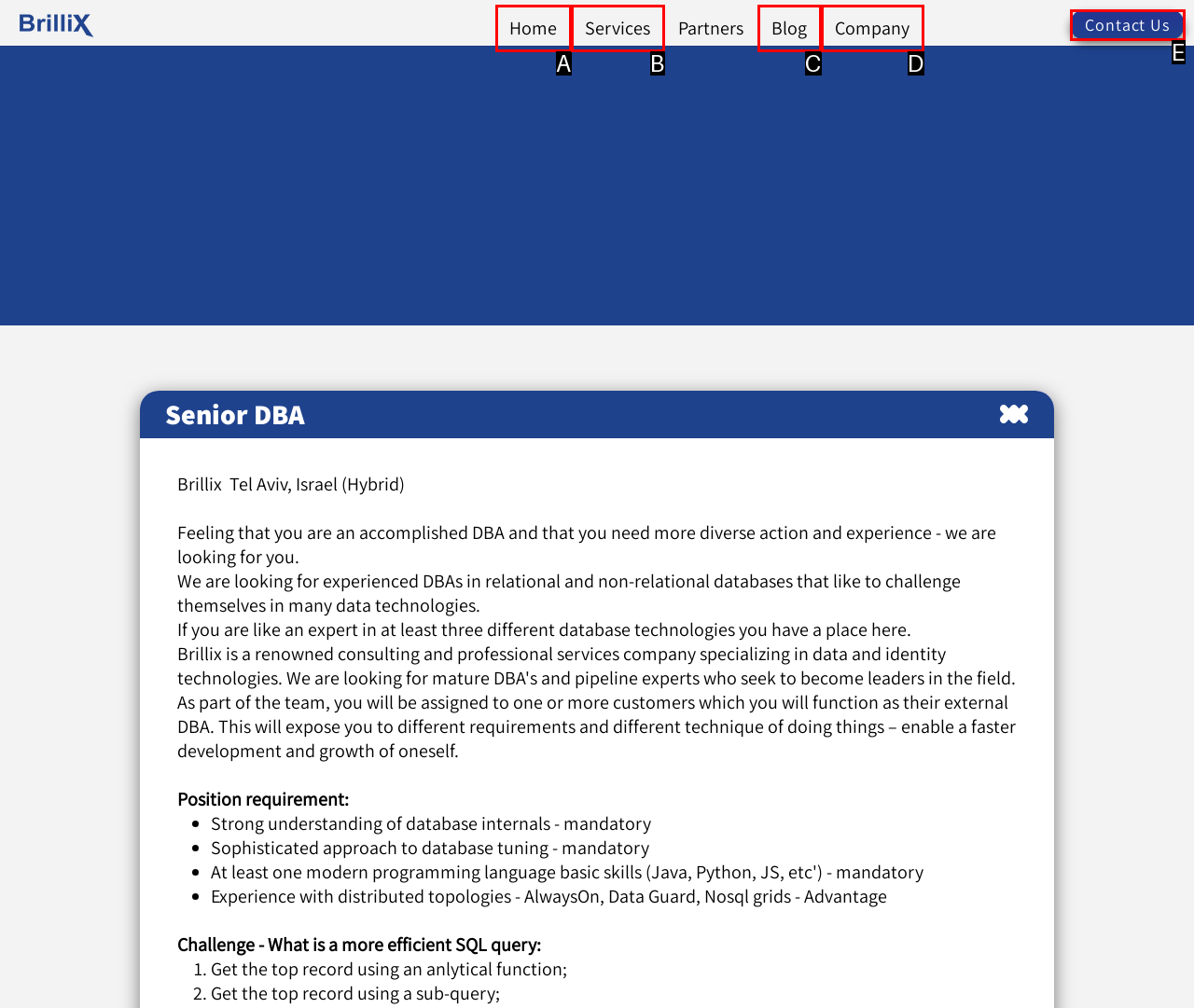Select the HTML element that matches the description: Contact Us
Respond with the letter of the correct choice from the given options directly.

E